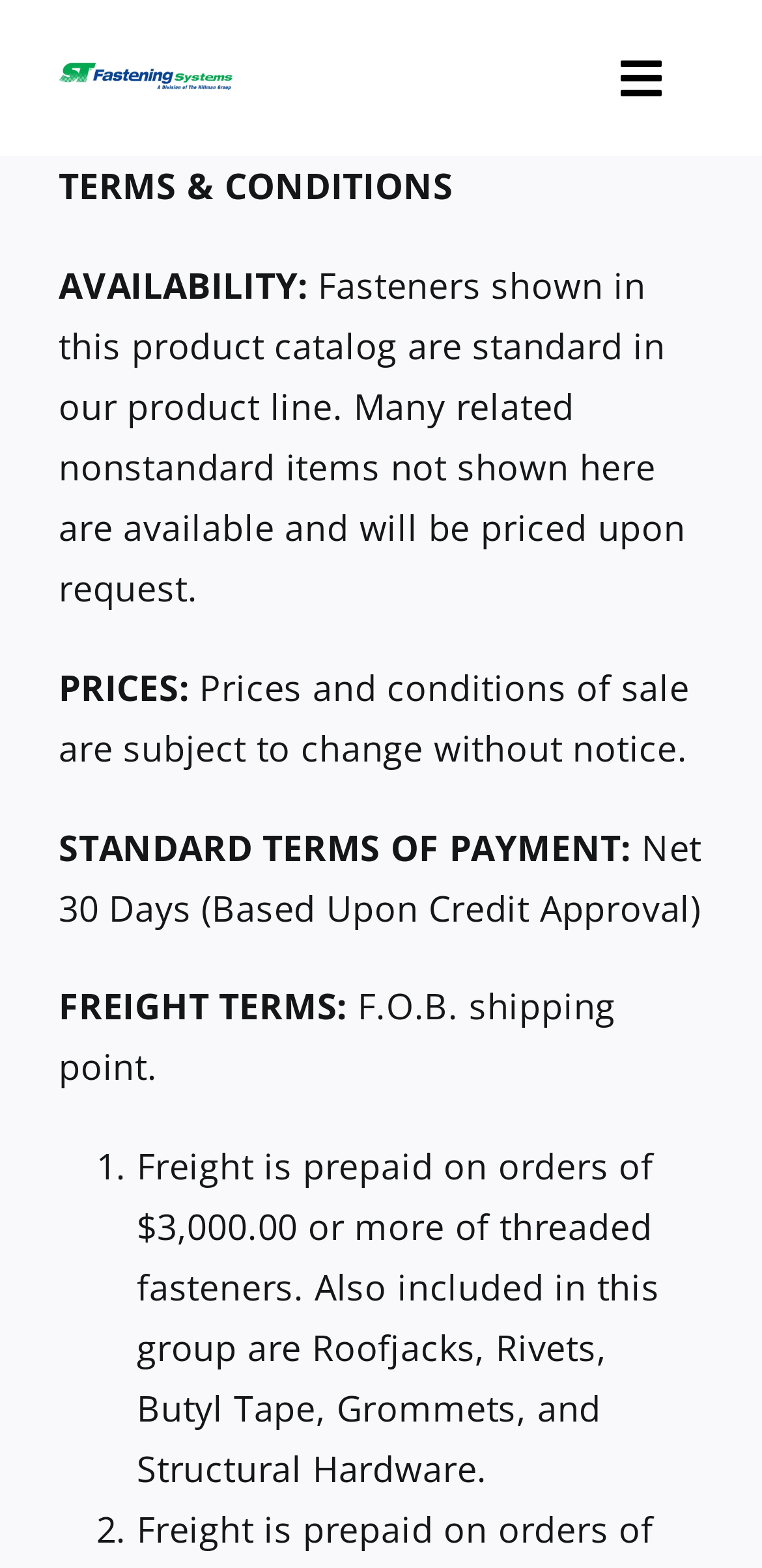Determine the bounding box coordinates for the clickable element to execute this instruction: "Toggle main menu". Provide the coordinates as four float numbers between 0 and 1, i.e., [left, top, right, bottom].

[0.759, 0.02, 0.923, 0.08]